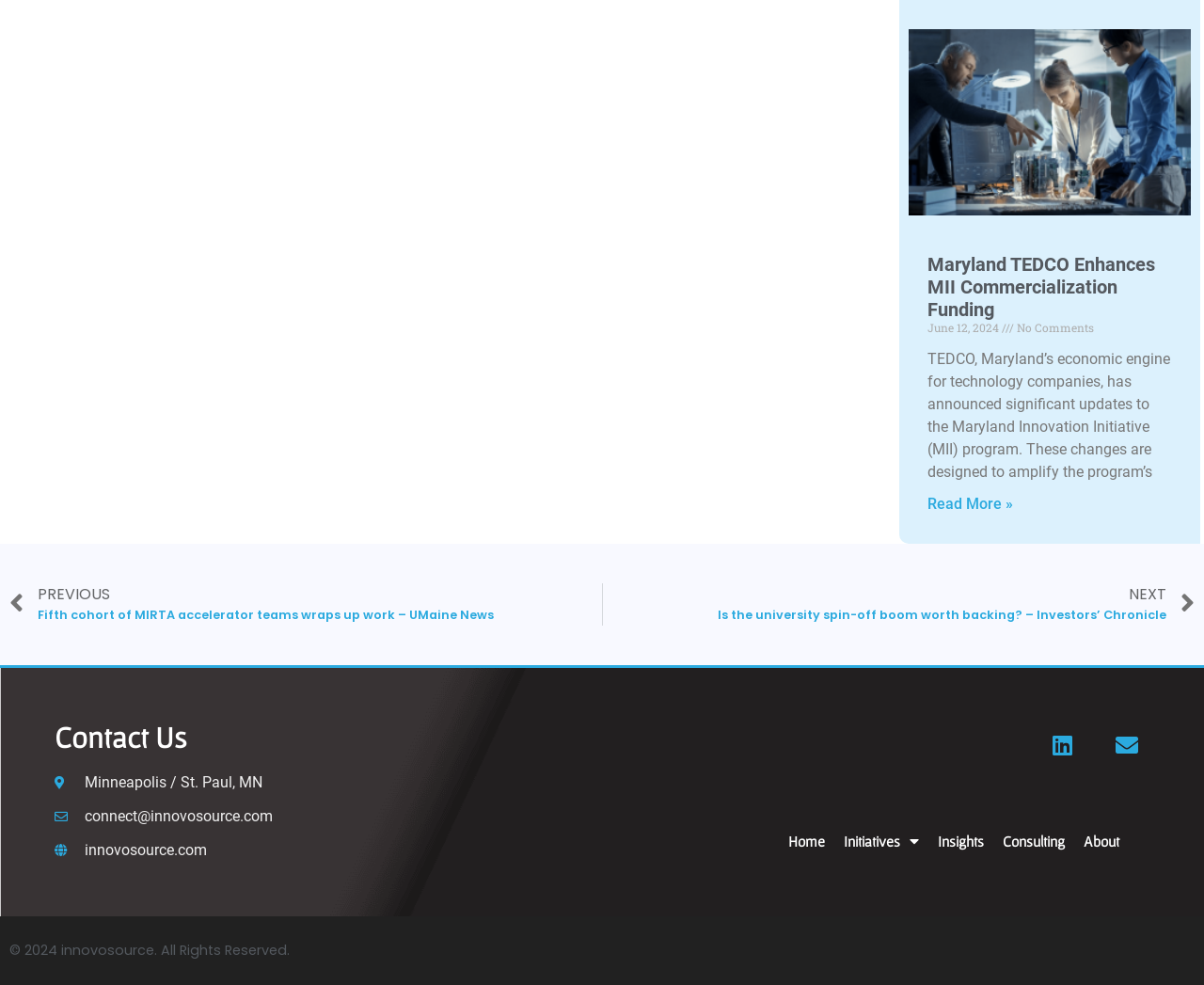Please provide a one-word or short phrase answer to the question:
What is the title of the article?

Maryland TEDCO Enhances MII Commercialization Funding